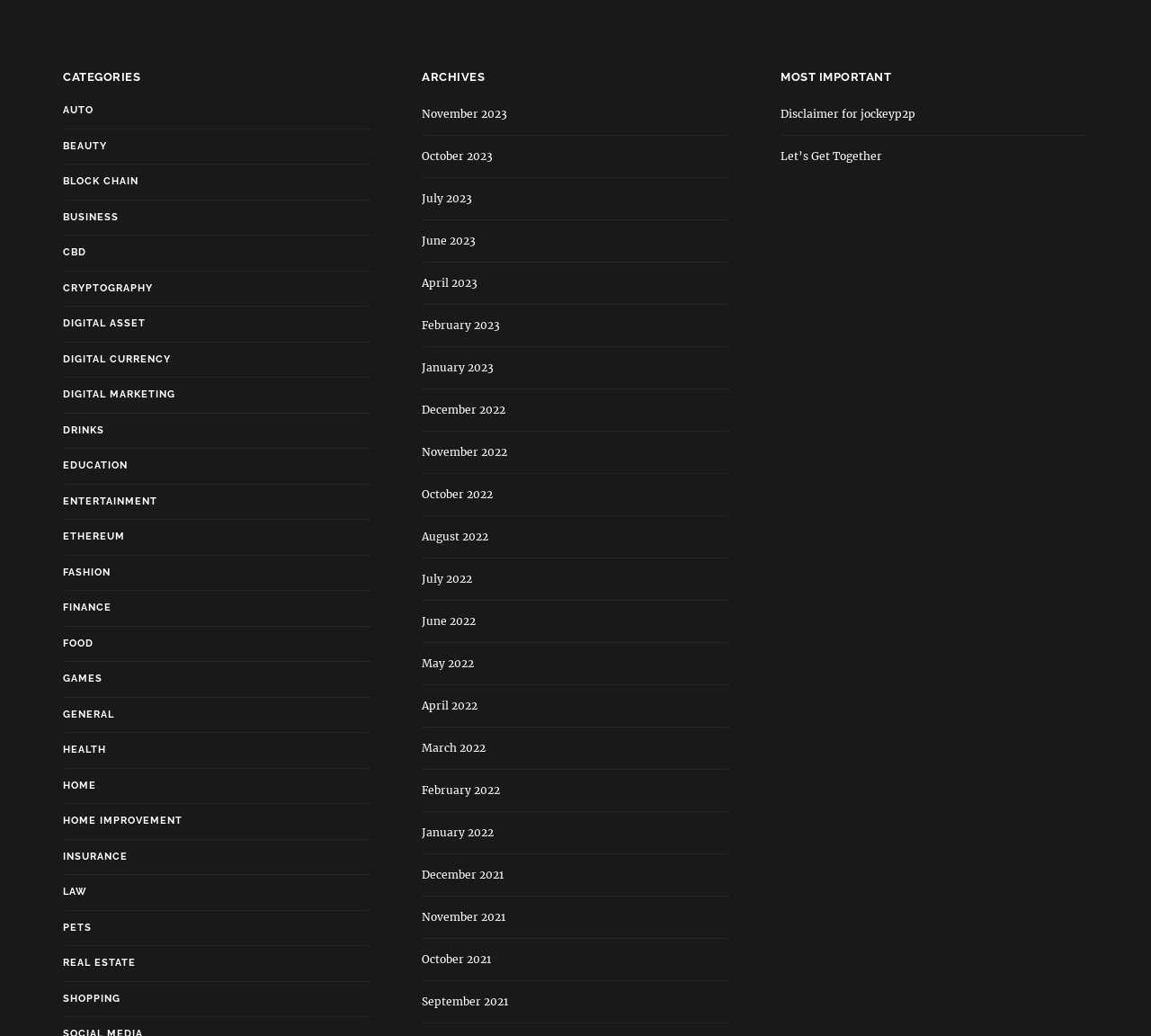Locate the bounding box coordinates of the clickable element to fulfill the following instruction: "Click on the 'AUTO' category". Provide the coordinates as four float numbers between 0 and 1 in the format [left, top, right, bottom].

[0.055, 0.101, 0.081, 0.112]